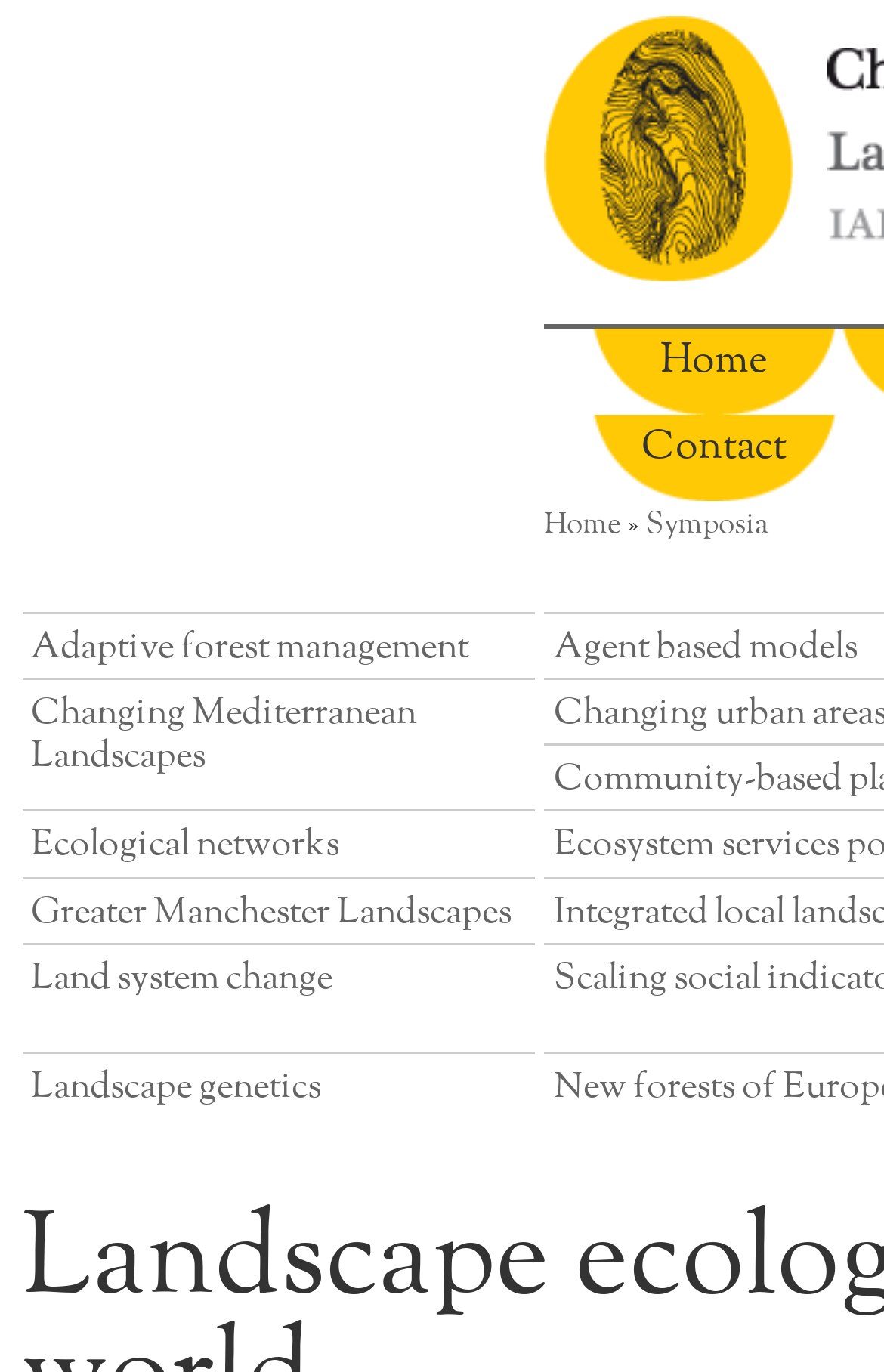Answer the following in one word or a short phrase: 
How many symposia are listed?

6